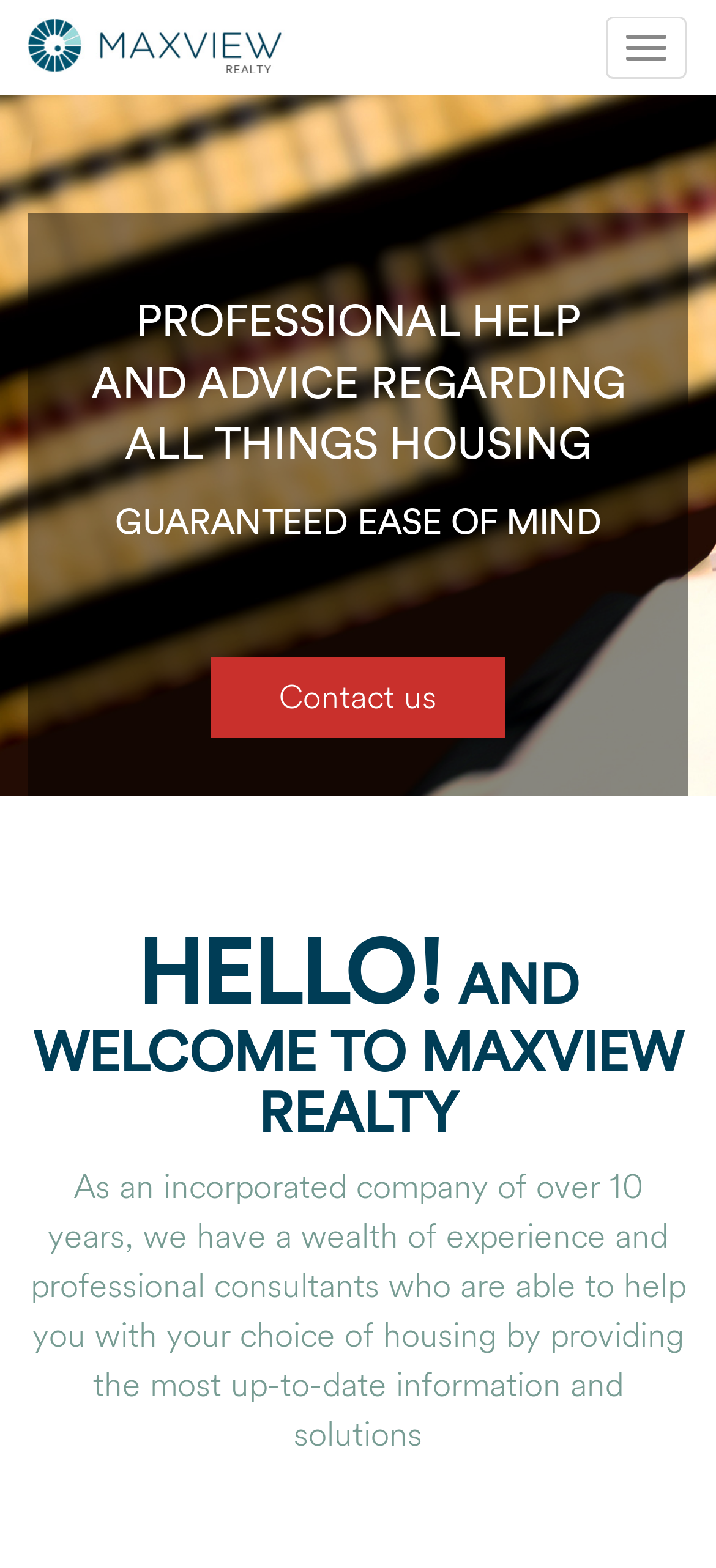Identify and provide the title of the webpage.

HELLO! AND WELCOME TO MAXVIEW REALTY